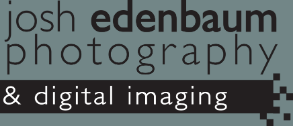Please give a one-word or short phrase response to the following question: 
Is the phrase 'photography' in bold font?

No